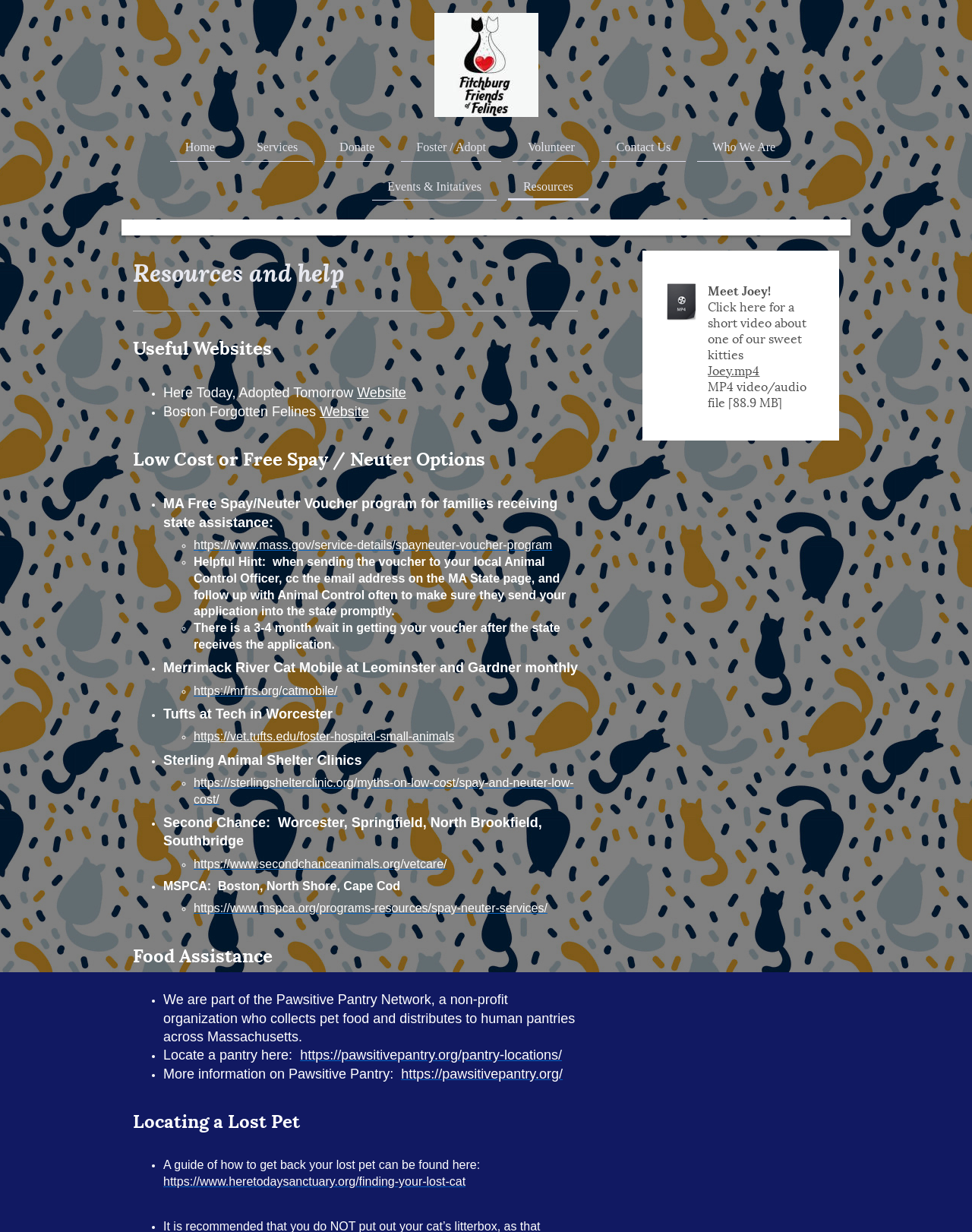Point out the bounding box coordinates of the section to click in order to follow this instruction: "Watch Joey's video".

[0.728, 0.292, 0.782, 0.308]